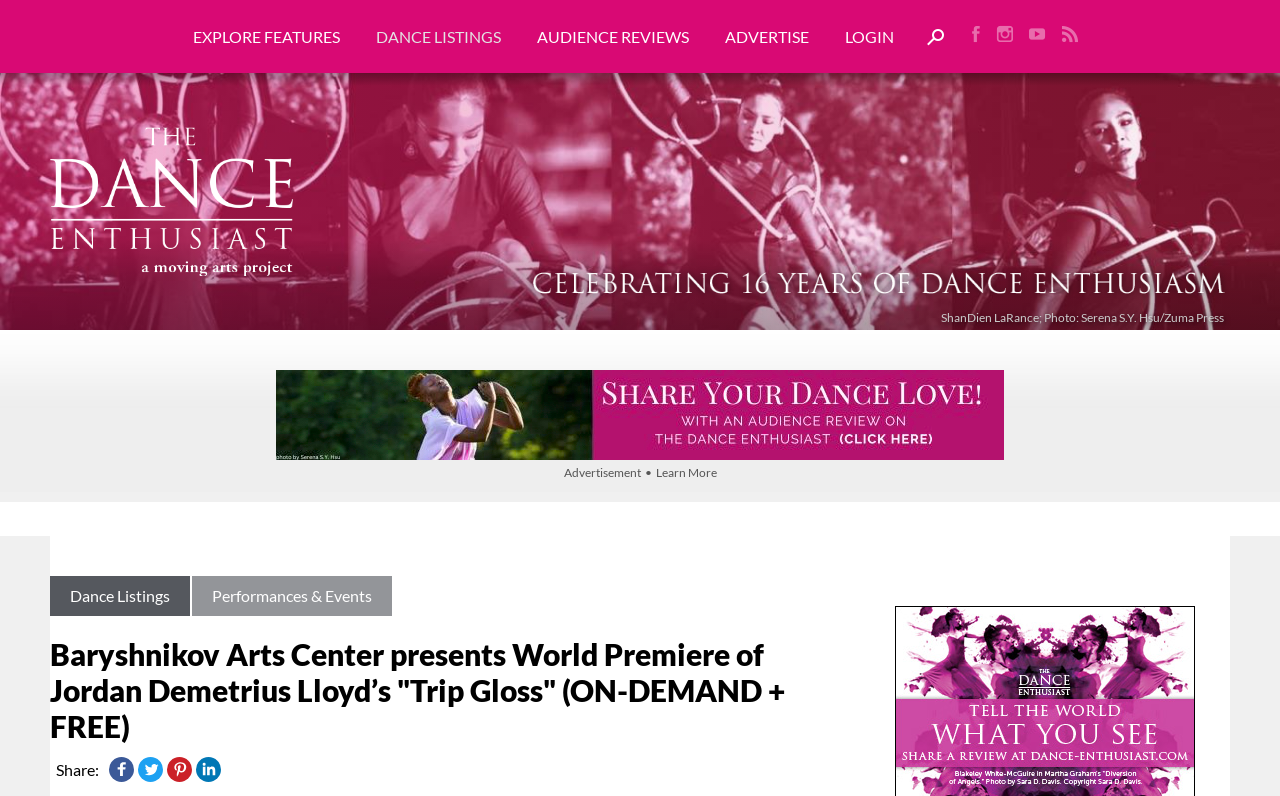Please find the bounding box for the UI component described as follows: "Dance Listings".

[0.039, 0.723, 0.148, 0.773]